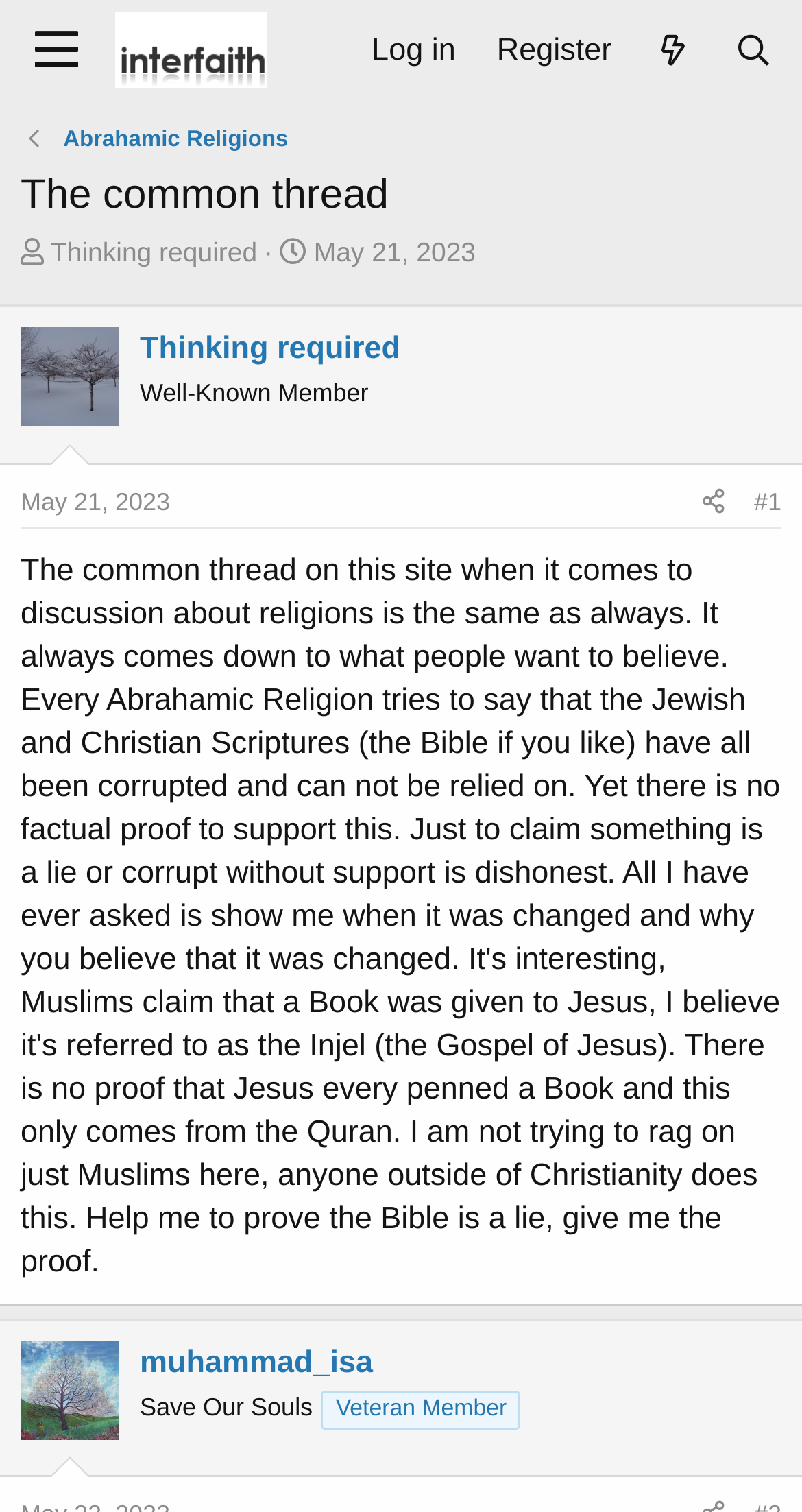Please identify the bounding box coordinates of the element I should click to complete this instruction: 'Search for something'. The coordinates should be given as four float numbers between 0 and 1, like this: [left, top, right, bottom].

[0.889, 0.008, 0.99, 0.06]